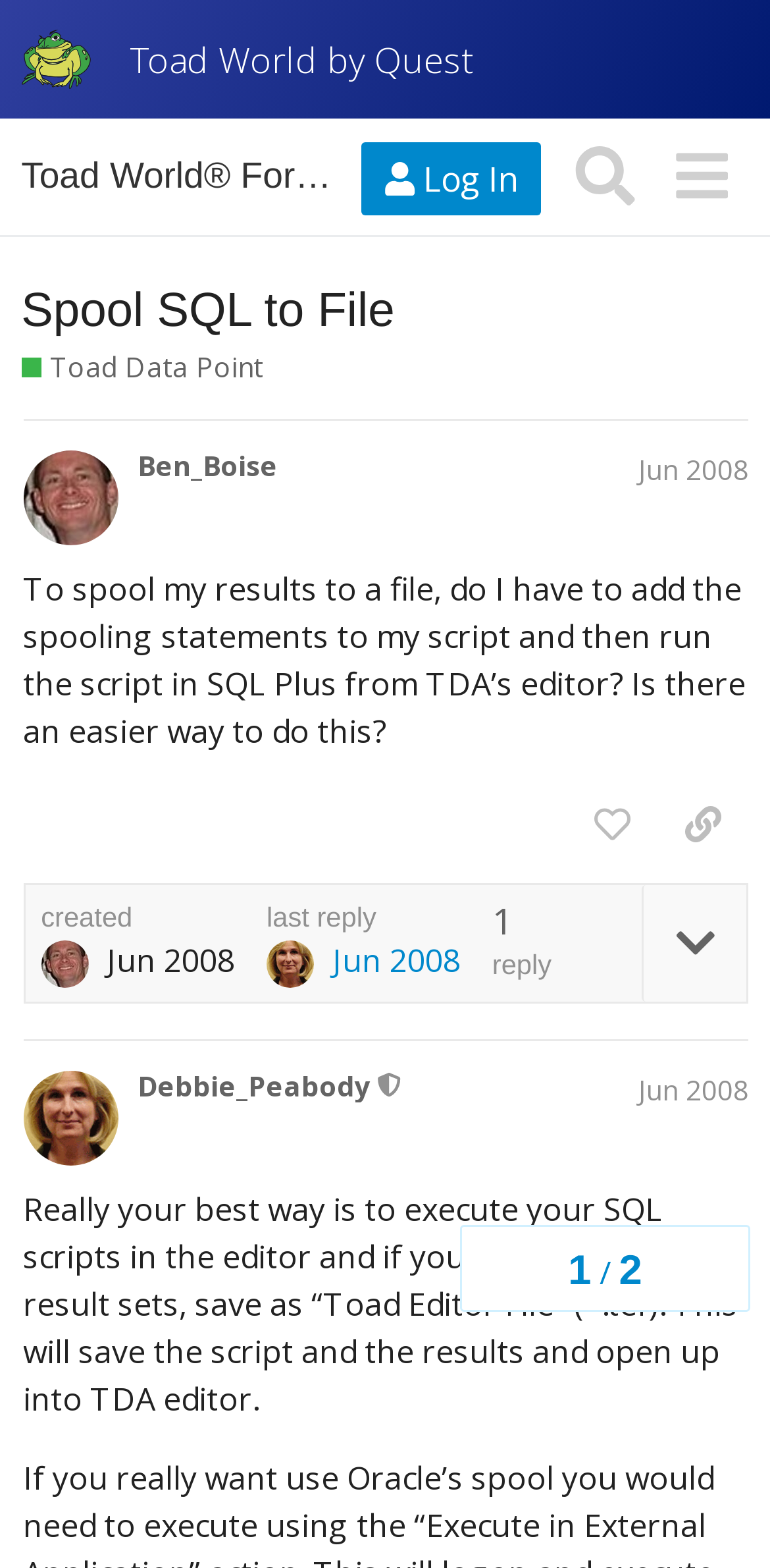Find the bounding box coordinates of the element I should click to carry out the following instruction: "View events".

None